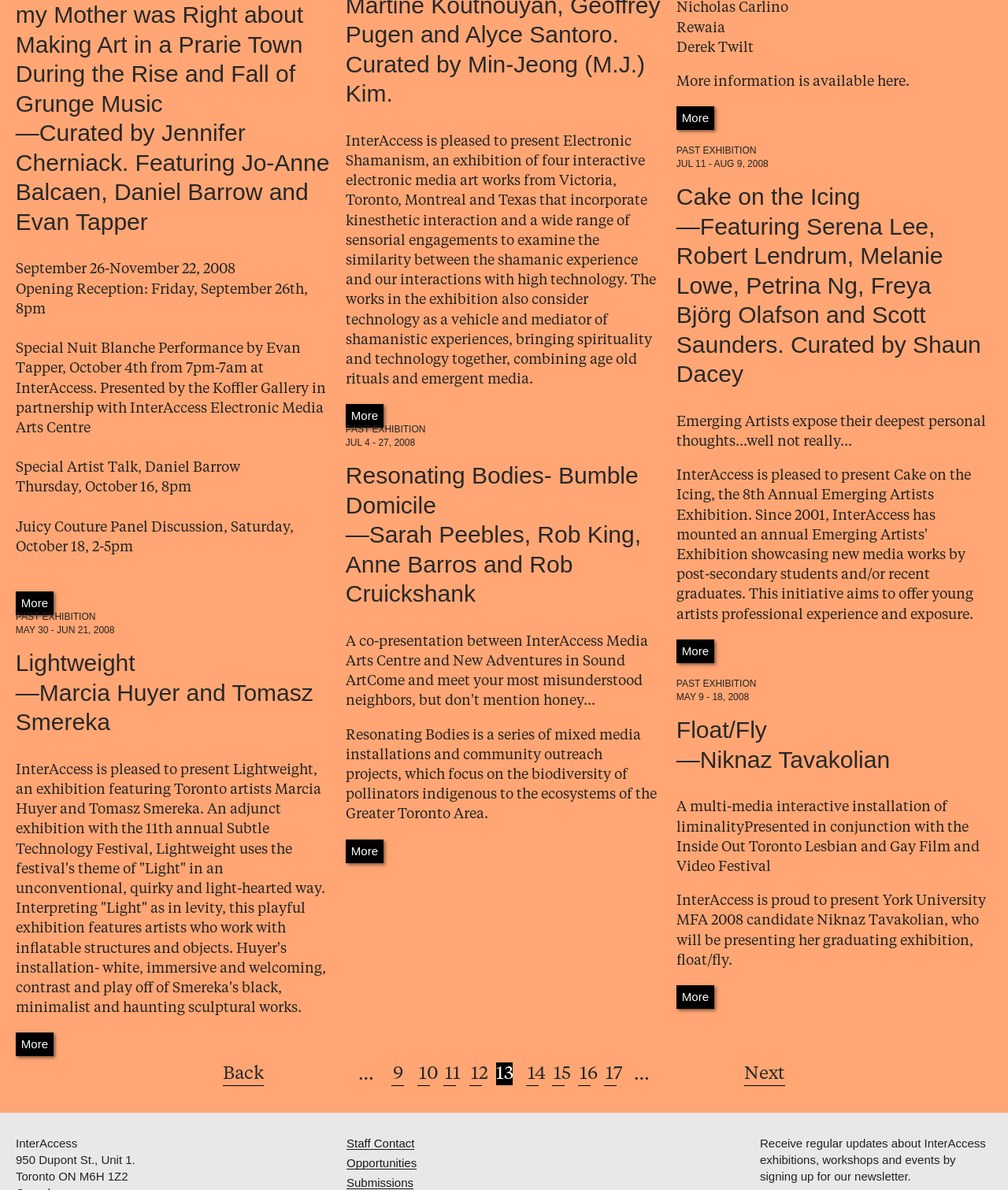Please provide a comprehensive response to the question below by analyzing the image: 
How many links are there in the 'Pages' section?

I counted the number of links in the 'Pages' section, which are 'Back', '9', '10', '11', '12', '13', '14', '15', '16', and 'Next'. Therefore, there are 10 links in the 'Pages' section.